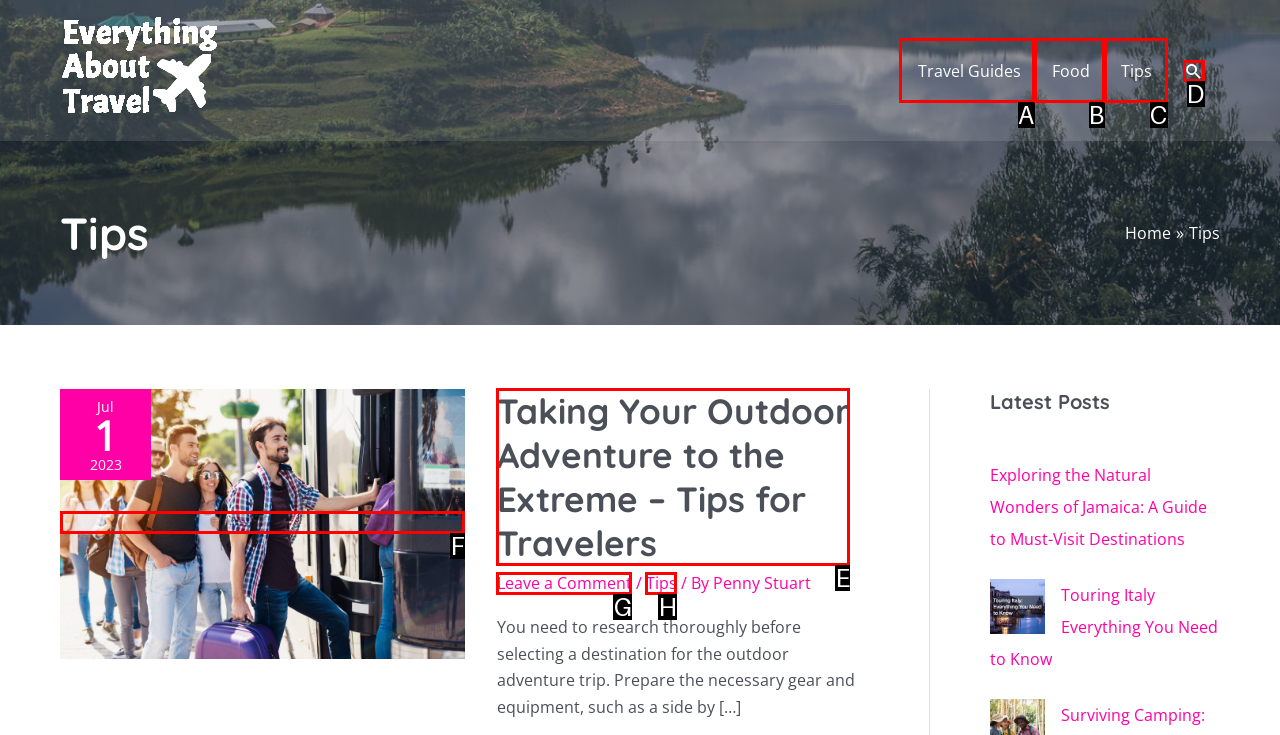Determine which HTML element I should select to execute the task: Contact me
Reply with the corresponding option's letter from the given choices directly.

None